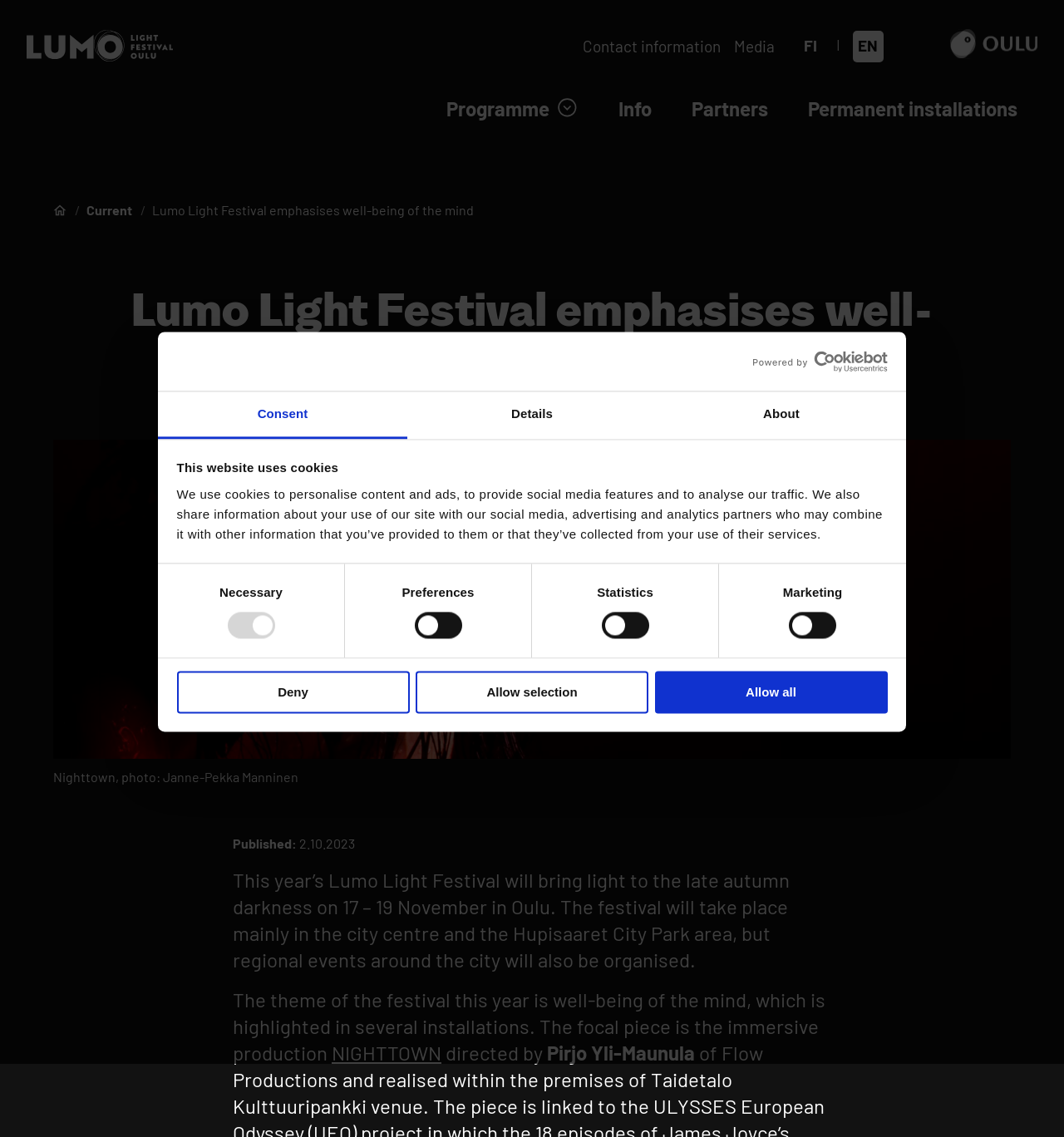Using the description: "Allow selection", determine the UI element's bounding box coordinates. Ensure the coordinates are in the format of four float numbers between 0 and 1, i.e., [left, top, right, bottom].

[0.391, 0.59, 0.609, 0.627]